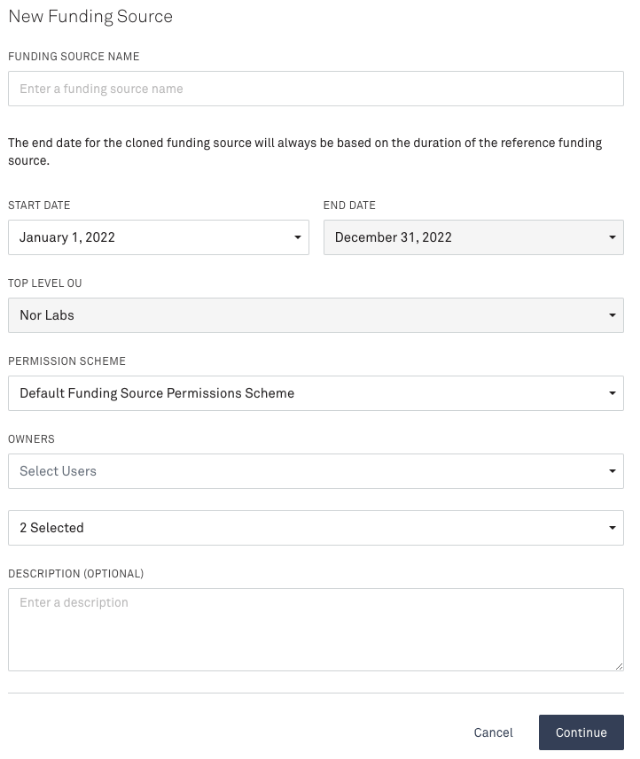What is the purpose of the 'Owners' field?
Answer the question in as much detail as possible.

The 'Owners' field is a dropdown menu that allows users to select one or multiple owners for the funding source, enabling the assignment of responsibilities and access control for the funding source.